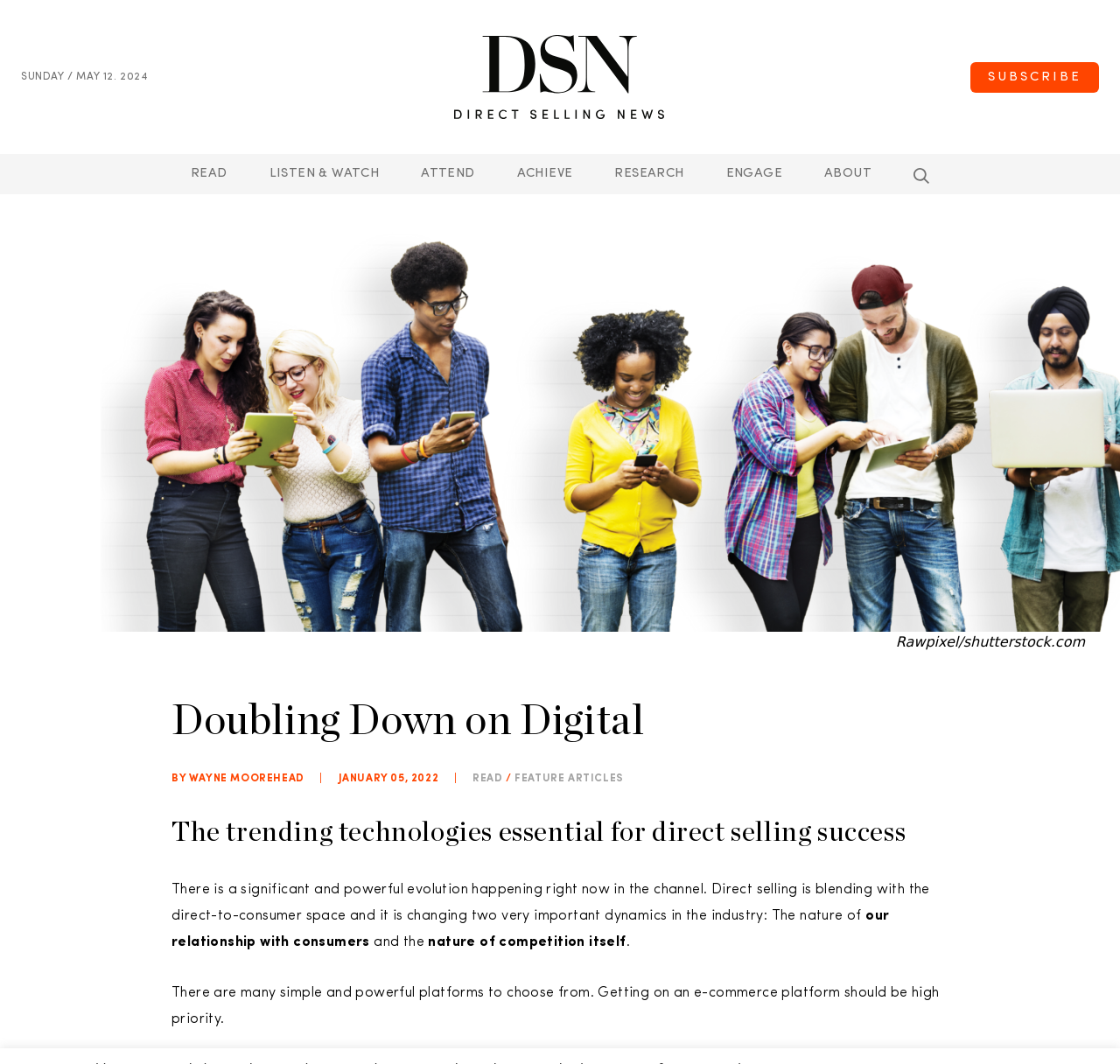Pinpoint the bounding box coordinates of the element to be clicked to execute the instruction: "Check the 'Recent Articles' section".

None